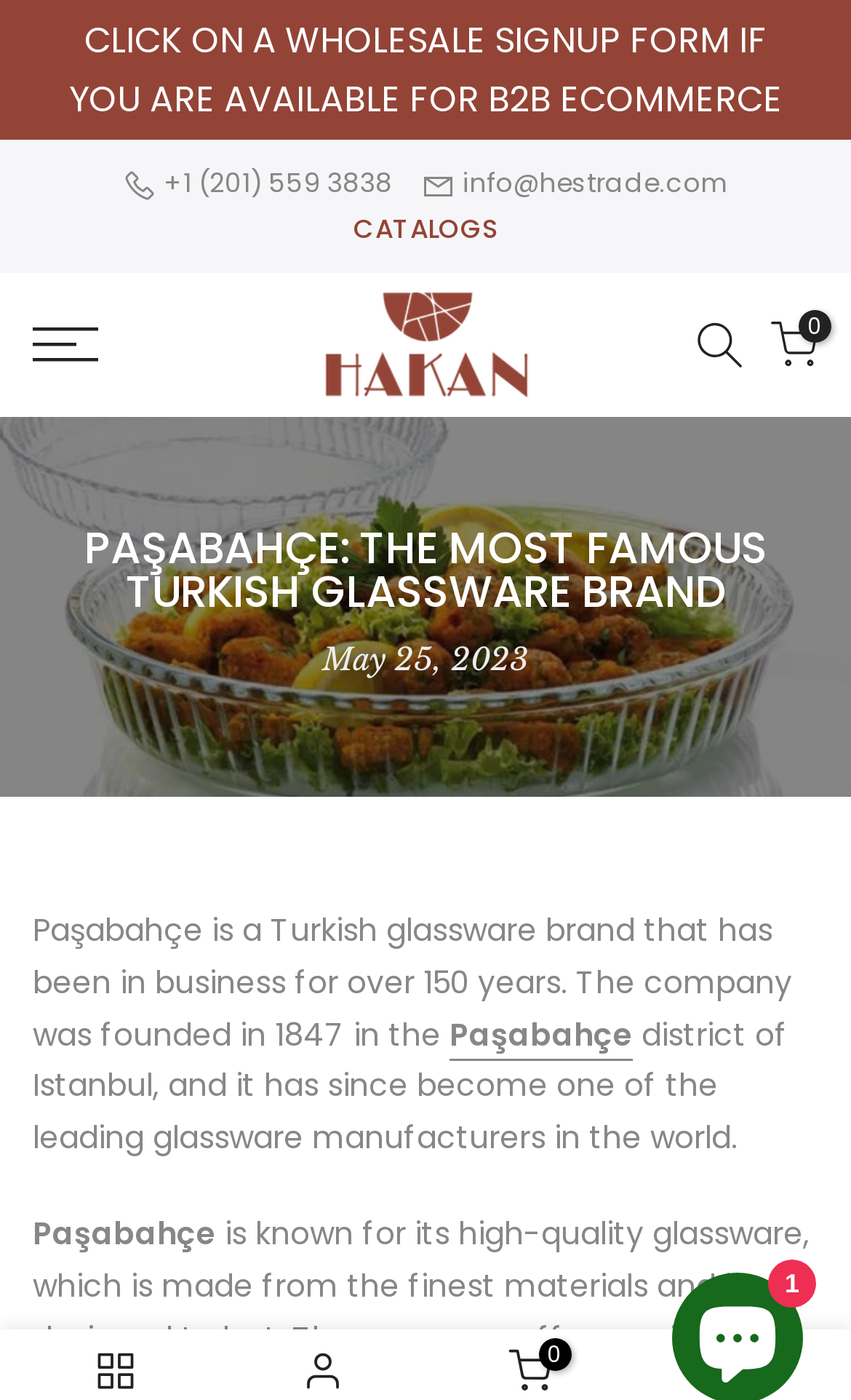Please indicate the bounding box coordinates for the clickable area to complete the following task: "Read more about Paşabahçe". The coordinates should be specified as four float numbers between 0 and 1, i.e., [left, top, right, bottom].

[0.528, 0.723, 0.744, 0.757]